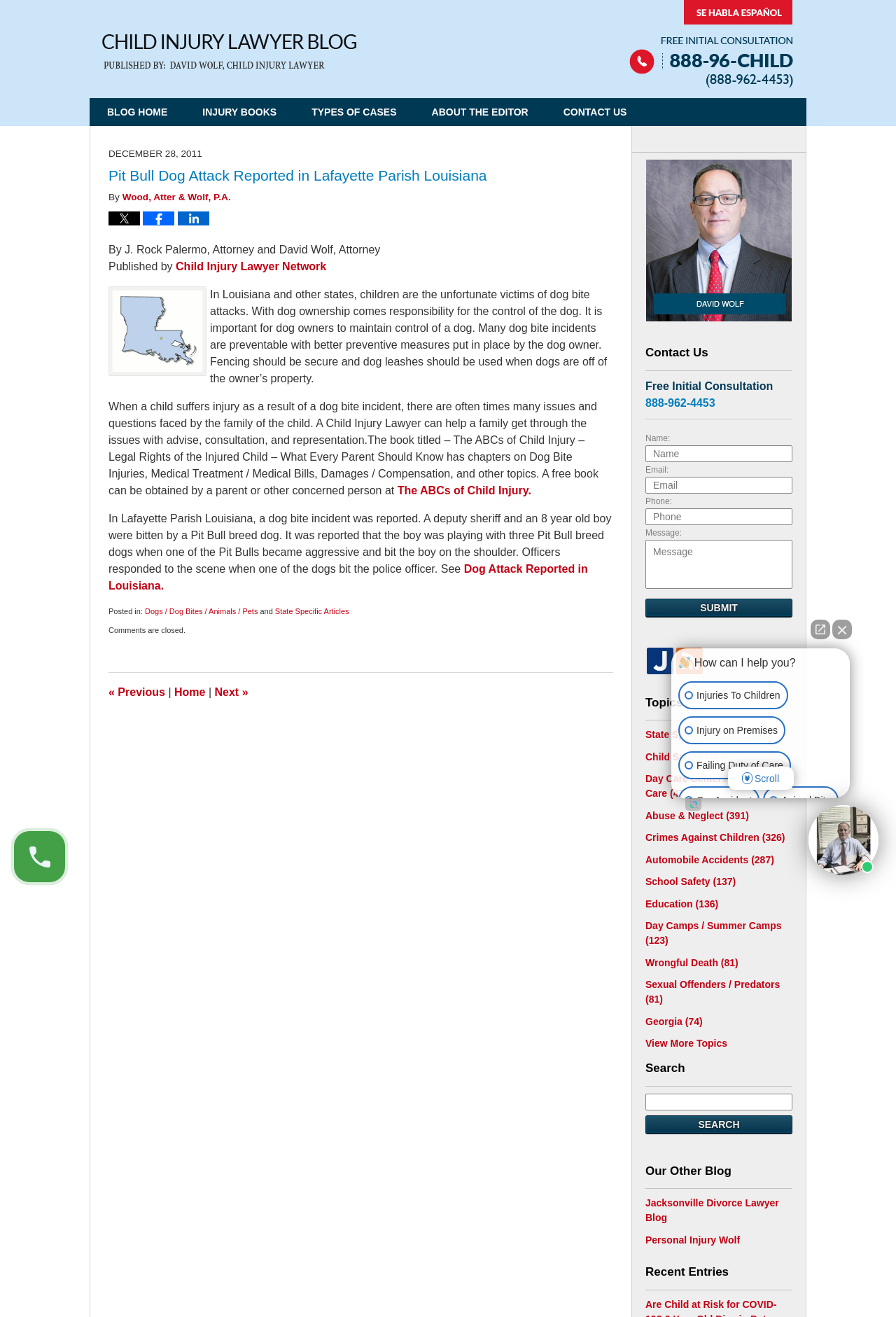Return the bounding box coordinates of the UI element that corresponds to this description: "car and home insurance". The coordinates must be given as four float numbers in the range of 0 and 1, [left, top, right, bottom].

None